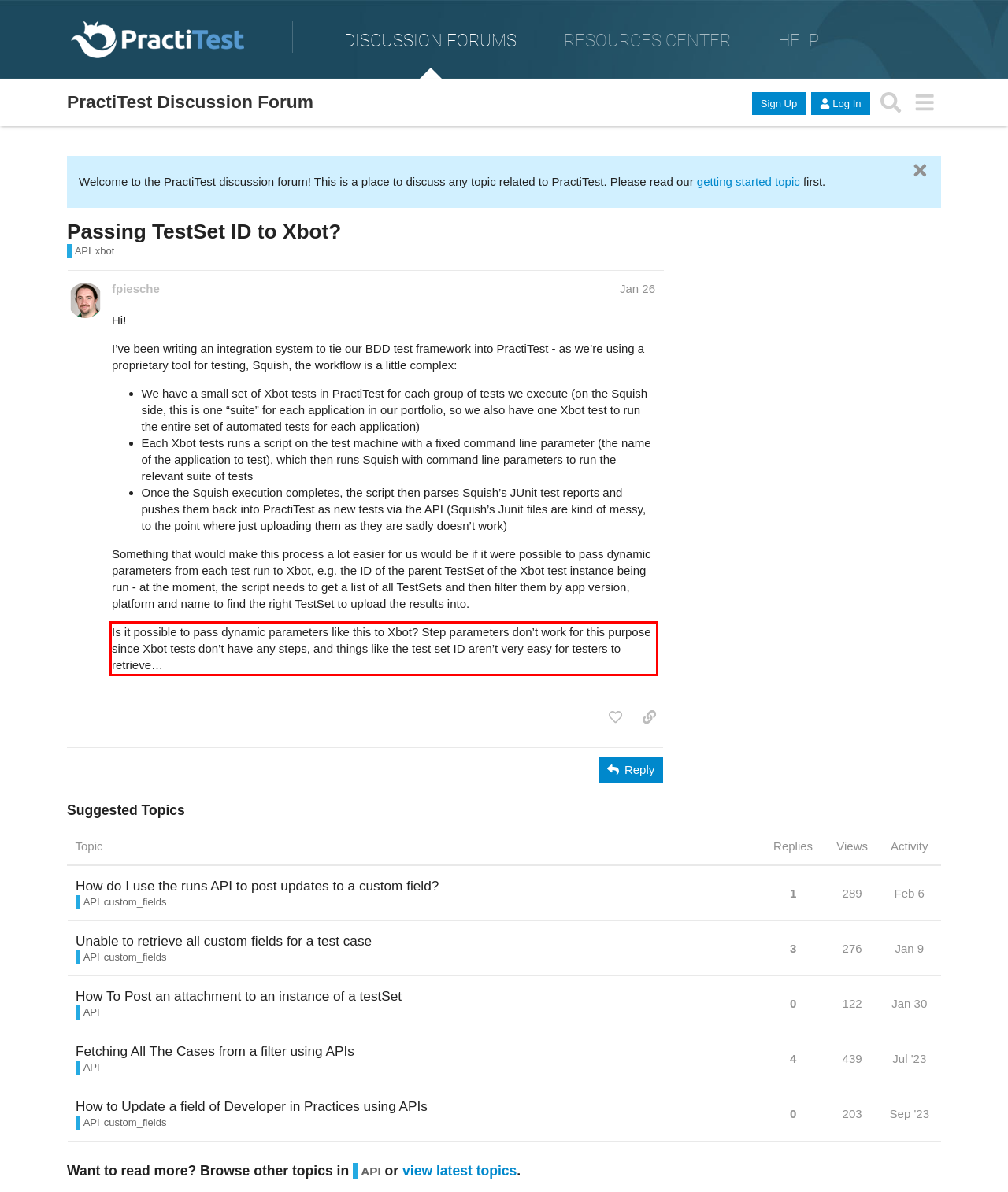From the given screenshot of a webpage, identify the red bounding box and extract the text content within it.

Is it possible to pass dynamic parameters like this to Xbot? Step parameters don’t work for this purpose since Xbot tests don’t have any steps, and things like the test set ID aren’t very easy for testers to retrieve…